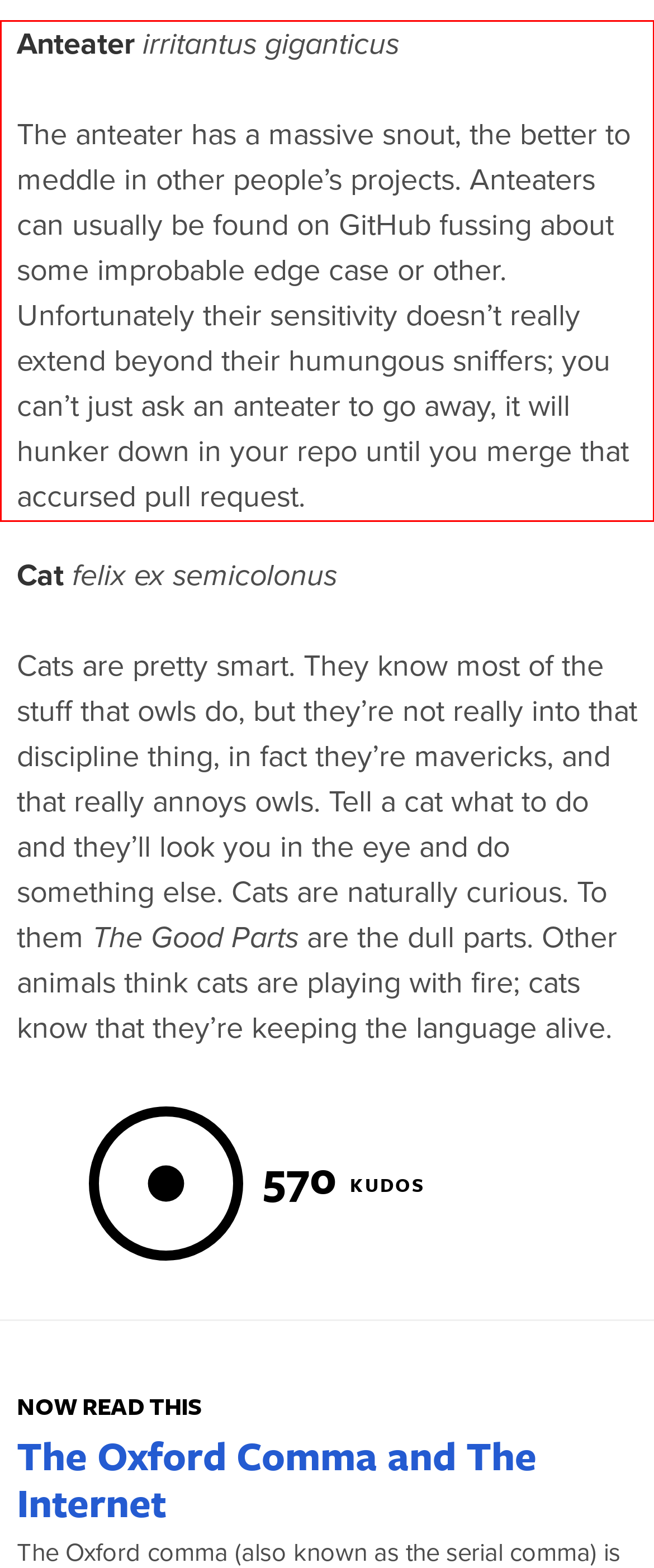Please examine the screenshot of the webpage and read the text present within the red rectangle bounding box.

Anteater irritantus giganticus The anteater has a massive snout, the better to meddle in other people’s projects. Anteaters can usually be found on GitHub fussing about some improbable edge case or other. Unfortunately their sensitivity doesn’t really extend beyond their humungous sniffers; you can’t just ask an anteater to go away, it will hunker down in your repo until you merge that accursed pull request.